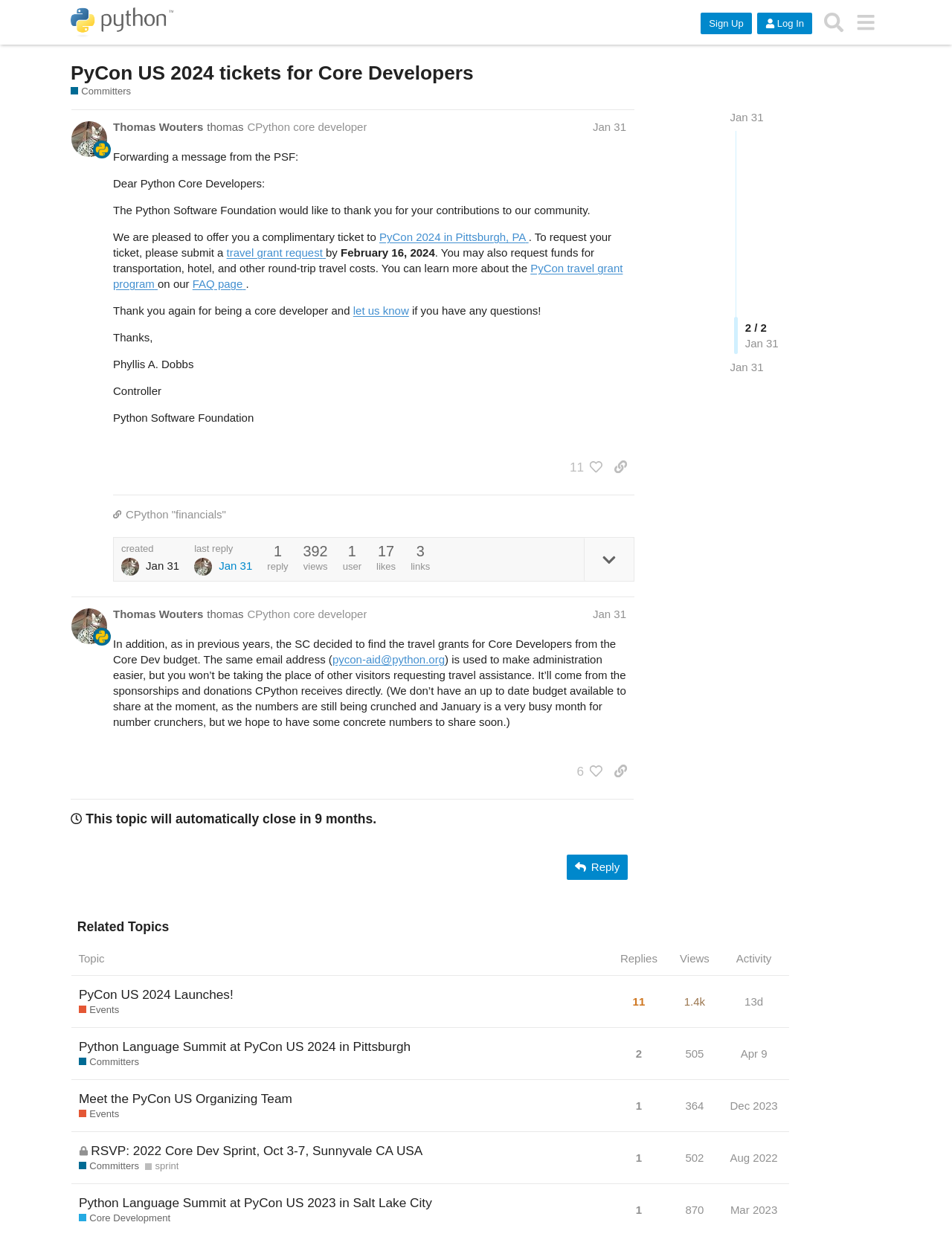What is the deadline to request a travel grant?
Provide an in-depth and detailed explanation in response to the question.

I searched for the text 'travel grant' and found a paragraph that mentions the deadline to request a travel grant. The deadline is February 16, 2024, as stated in the paragraph.